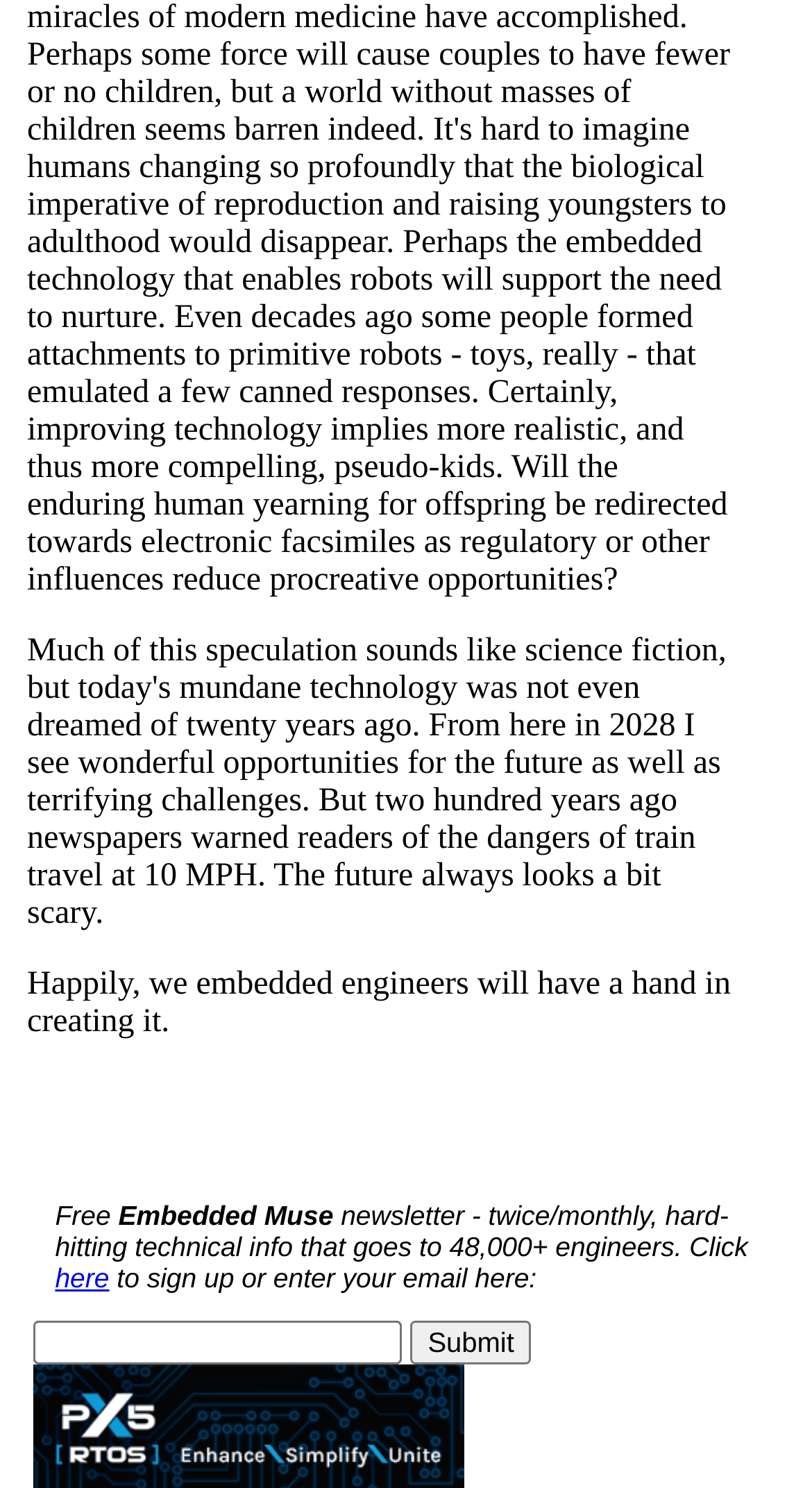How many engineers receive the newsletter?
Refer to the image and give a detailed answer to the query.

The number of engineers who receive the newsletter can be found in the text 'Embedded Muse newsletter - twice/monthly, hard-hitting technical info that goes to 48,000+ engineers.' which indicates that it is sent to more than 48,000 engineers.